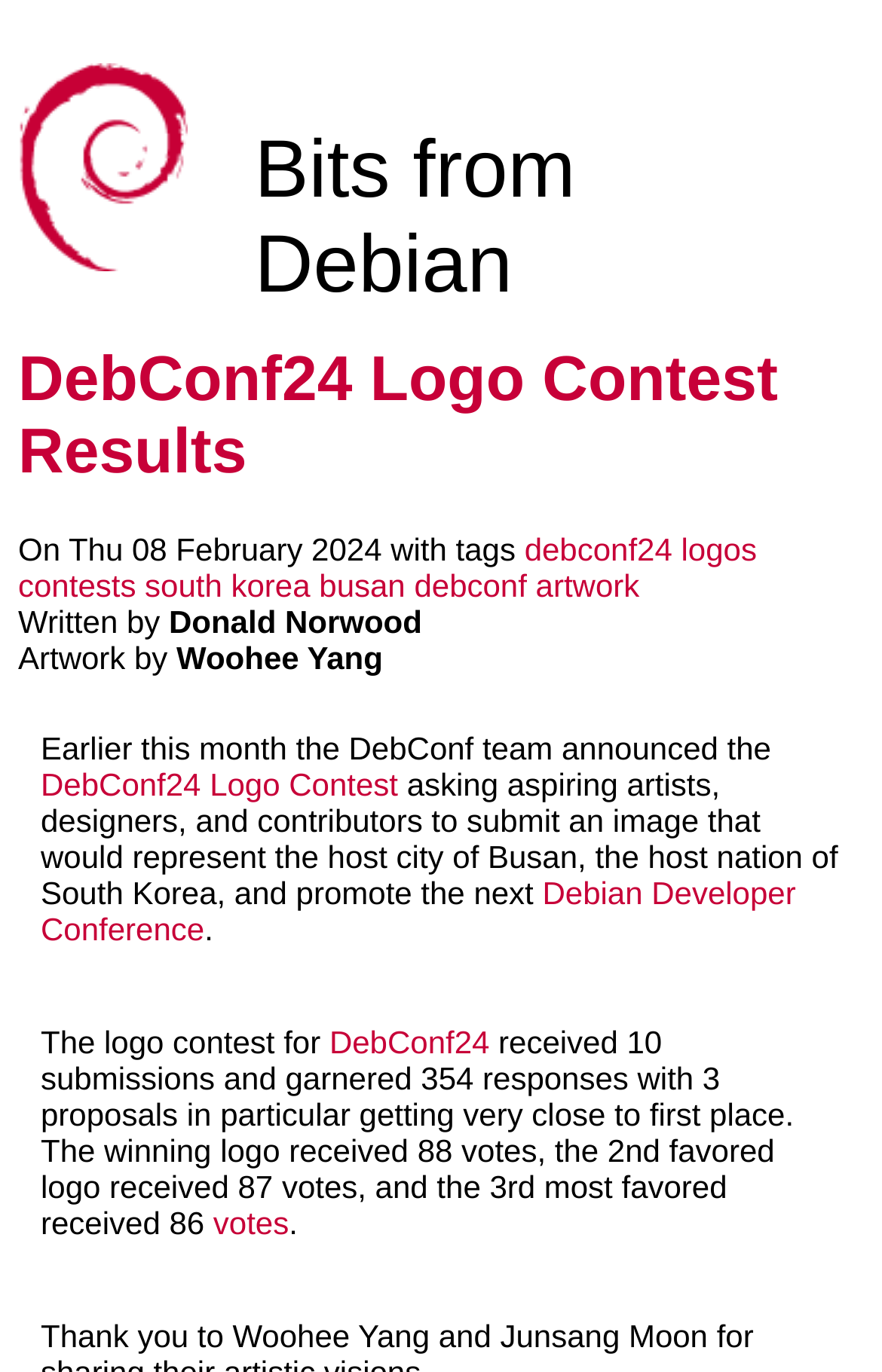Identify the bounding box coordinates of the specific part of the webpage to click to complete this instruction: "Read about DebConf24".

[0.595, 0.386, 0.762, 0.413]